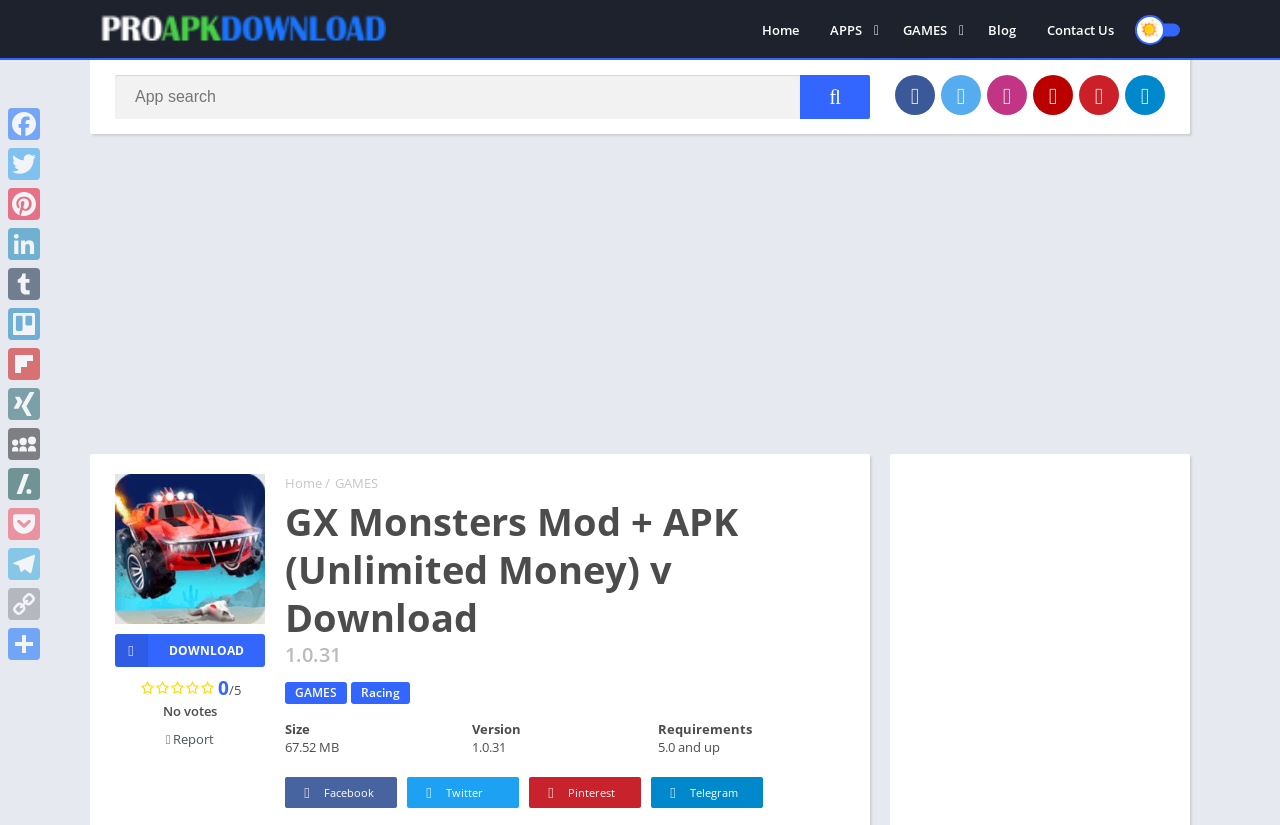Using floating point numbers between 0 and 1, provide the bounding box coordinates in the format (top-left x, top-left y, bottom-right x, bottom-right y). Locate the UI element described here: Music & Audio

[0.637, 0.458, 0.777, 0.494]